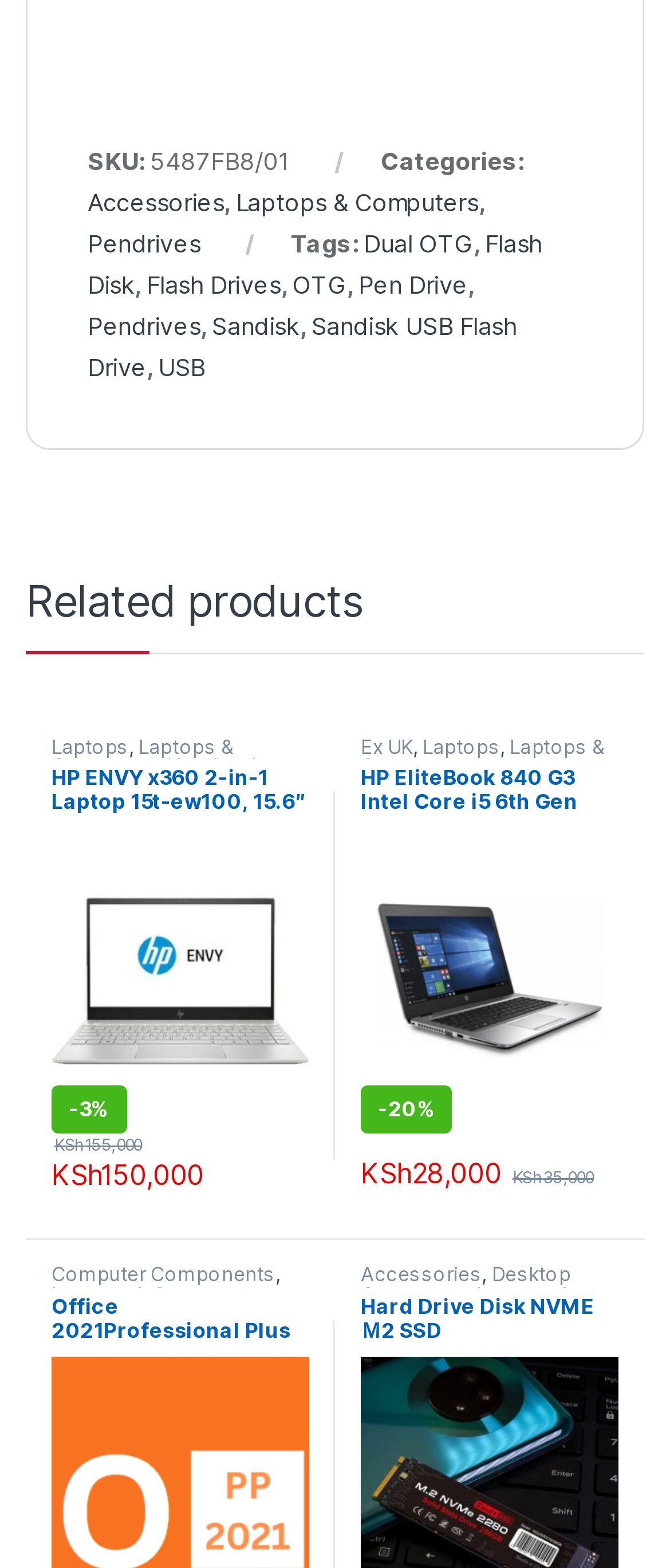Find the bounding box coordinates of the element you need to click on to perform this action: 'Click on 'Office 2021Professional Plus (1PC) Global''. The coordinates should be represented by four float values between 0 and 1, in the format [left, top, right, bottom].

[0.077, 0.826, 0.462, 0.857]